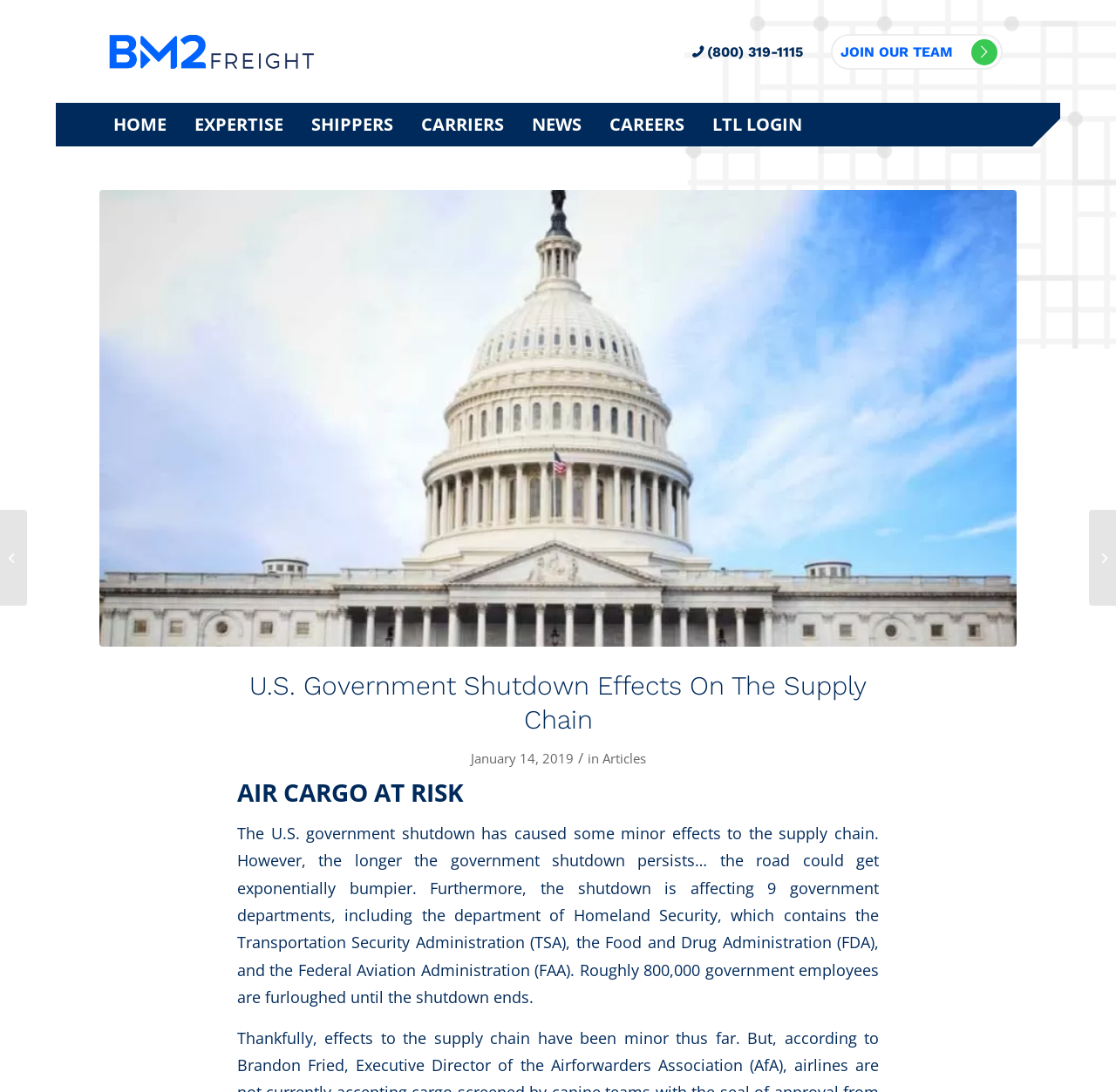Generate a thorough caption that explains the contents of the webpage.

The webpage appears to be a news article or blog post from BM2 Freight, a logistics company. At the top left corner, there is a logo of BM2 Freight, accompanied by a phone number and a "JOIN OUR TEAM" link. 

Below the logo, there is a vertical menu with seven items: HOME, EXPERTISE, SHIPPERS, CARRIERS, NEWS, CAREERS, and LTL LOGIN. 

On the right side of the menu, there is a date "January 14, 2019" and a category label "Articles". 

The main content of the webpage is divided into two sections. The first section has a heading "U.S. Government Shutdown Effects On The Supply Chain" and a subheading "AIR CARGO AT RISK". The article discusses the impact of the U.S. government shutdown on the supply chain, mentioning that it has caused minor effects so far but could get worse if the shutdown persists. The article also mentions that the shutdown is affecting 9 government departments and has resulted in the furlough of roughly 800,000 government employees.

On the left side of the webpage, there are two links to other articles: "2019 Logistics Forecast" and "Supply Chain Slow-Down On The Horizon".